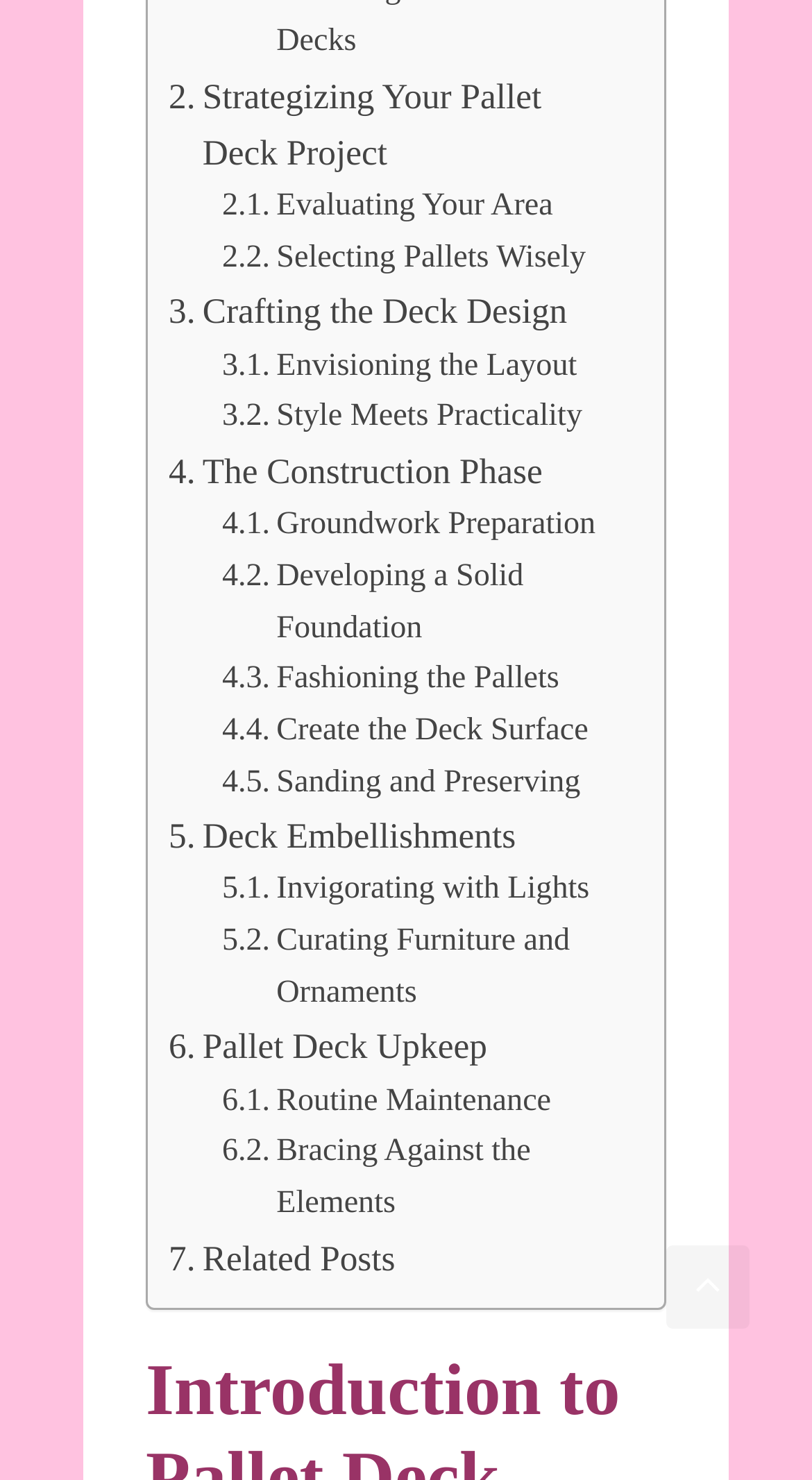From the element description Style Meets Practicality, predict the bounding box coordinates of the UI element. The coordinates must be specified in the format (top-left x, top-left y, bottom-right x, bottom-right y) and should be within the 0 to 1 range.

[0.273, 0.265, 0.717, 0.3]